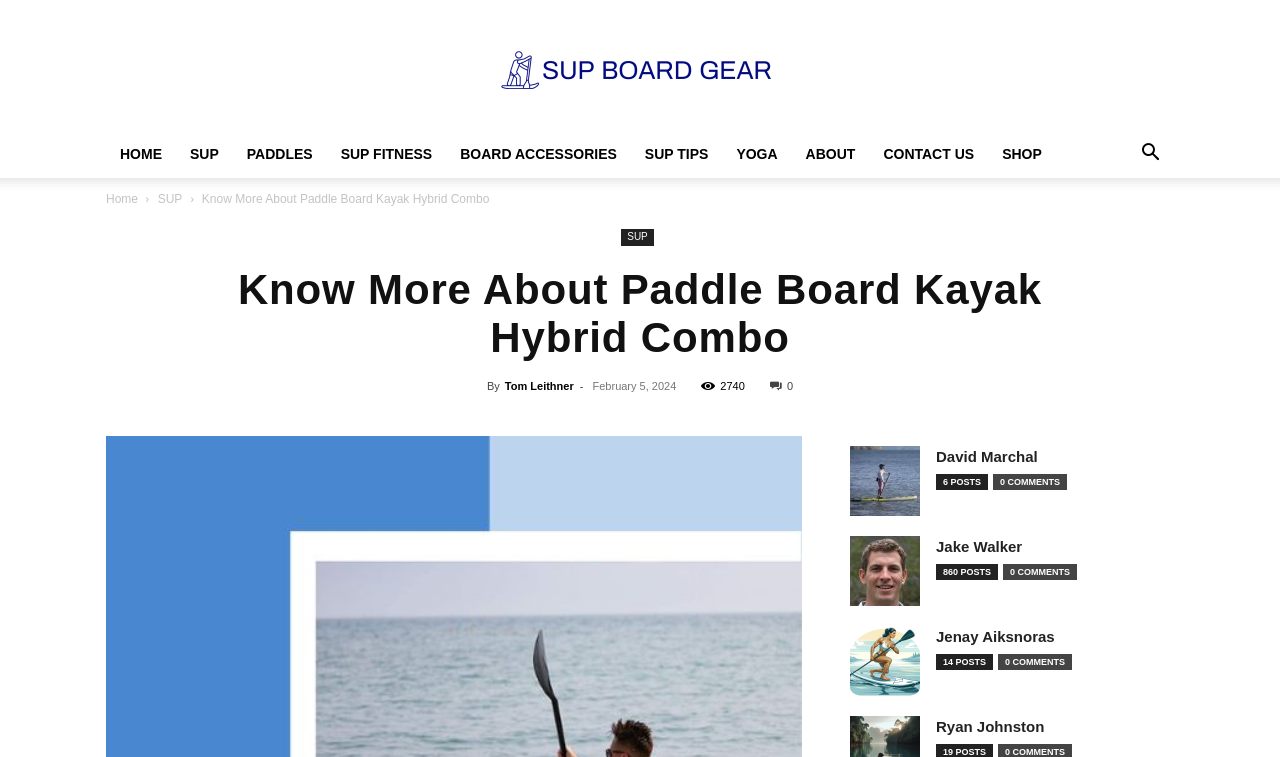Analyze the image and provide a detailed answer to the question: What is the date of this article?

The date of this article is February 5, 2024, which is mentioned in the 'time' section of the webpage.